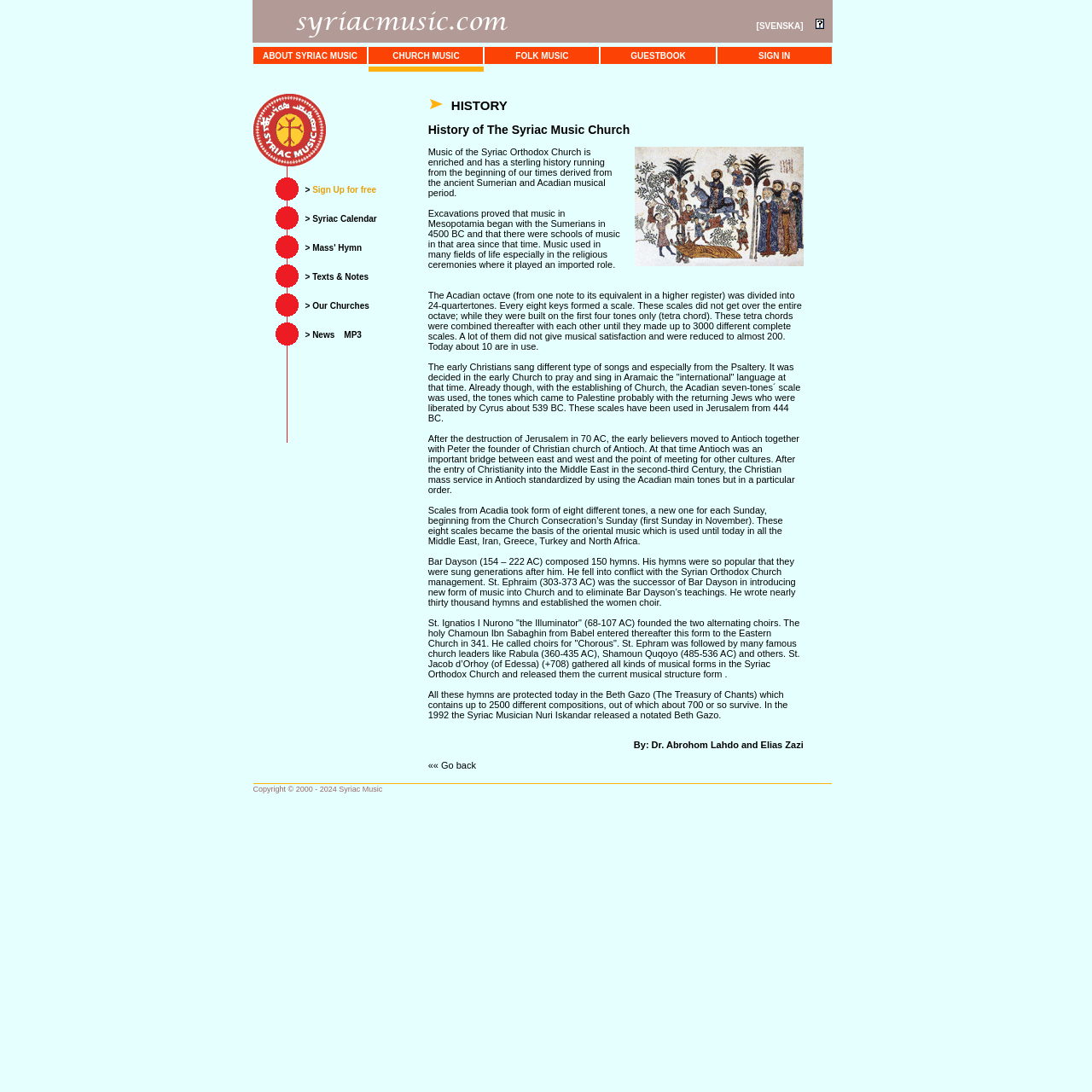Generate a comprehensive description of the contents of the webpage.

The webpage is about Syriac Music History. At the top, there is a navigation bar with links to "Go to www.syriacmusic.com" and "[SVENSKA] Help/Hjälp". Below this, there are five main tabs: "ABOUT SYRIAC MUSIC", "CHURCH MUSIC", "FOLK MUSIC", "GUESTBOOK", and "SIGN IN". 

Underneath these tabs, there is a section with a series of images and empty cells. 

The main content of the webpage is a long article about the history of Syriac music in the Syriac Orthodox Church. The article is divided into several sections, each with a link to a specific topic, such as "Meltho: Start page", "Sign Up for free", "Syriac Calendar", "Mass' Hymn", "Texts & Notes", "Our Churches", and "News MP3". 

The article itself discusses the history of music in Mesopotamia, the use of the Acadian octave, and the development of Syriac music in the Syriac Orthodox Church. It mentions several important figures in the history of Syriac music, including Bar Dayson, St. Ephraim, and St. Jacob d’Orhoy. The article also mentions the Beth Gazo, a collection of Syriac hymns, and its notation by Nuri Iskandar in 1992. The article is written by Dr. Abrohom Lahdo and Elias Zazi.